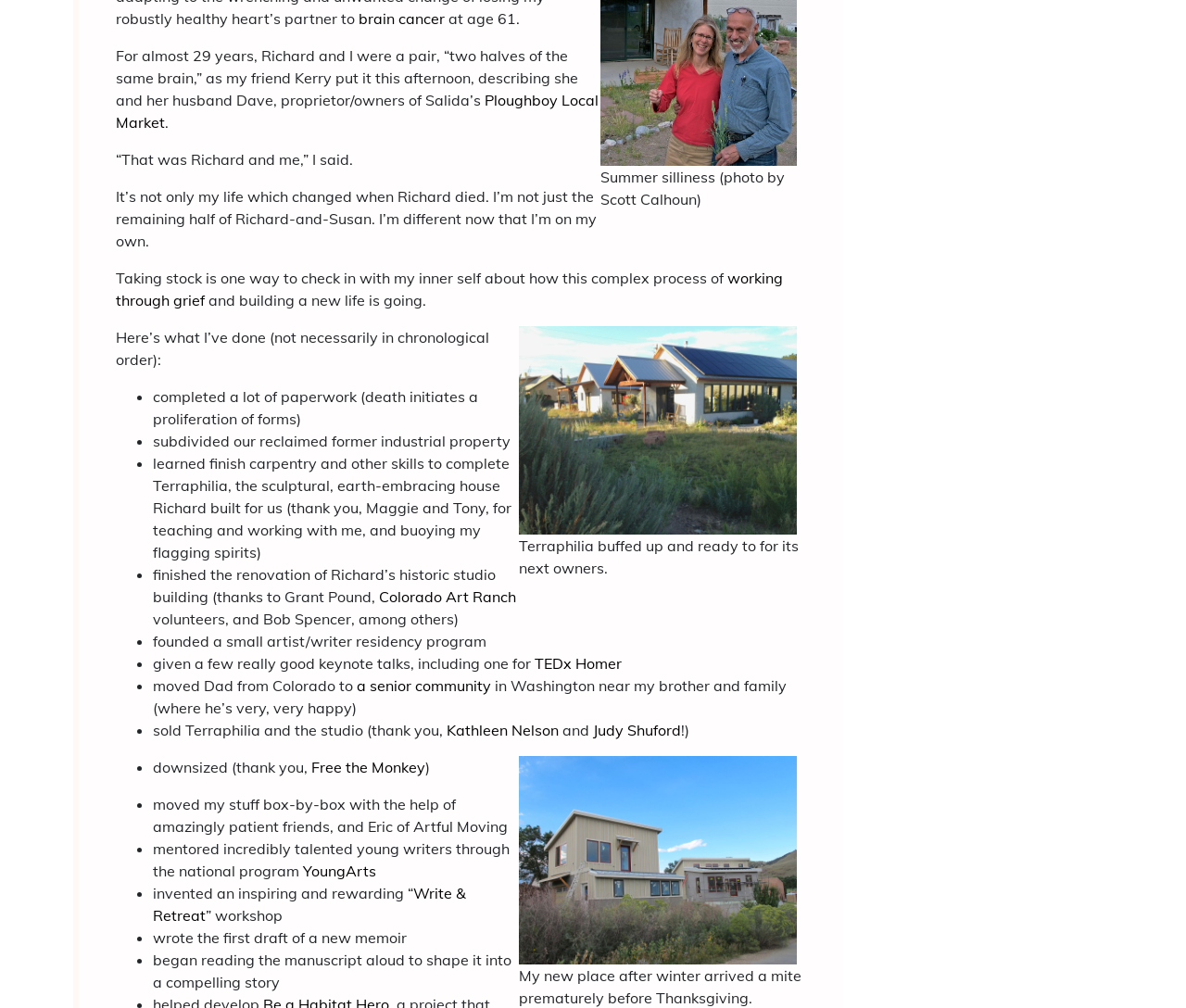Find the bounding box of the UI element described as: "YoungArts". The bounding box coordinates should be given as four float values between 0 and 1, i.e., [left, top, right, bottom].

[0.255, 0.855, 0.317, 0.874]